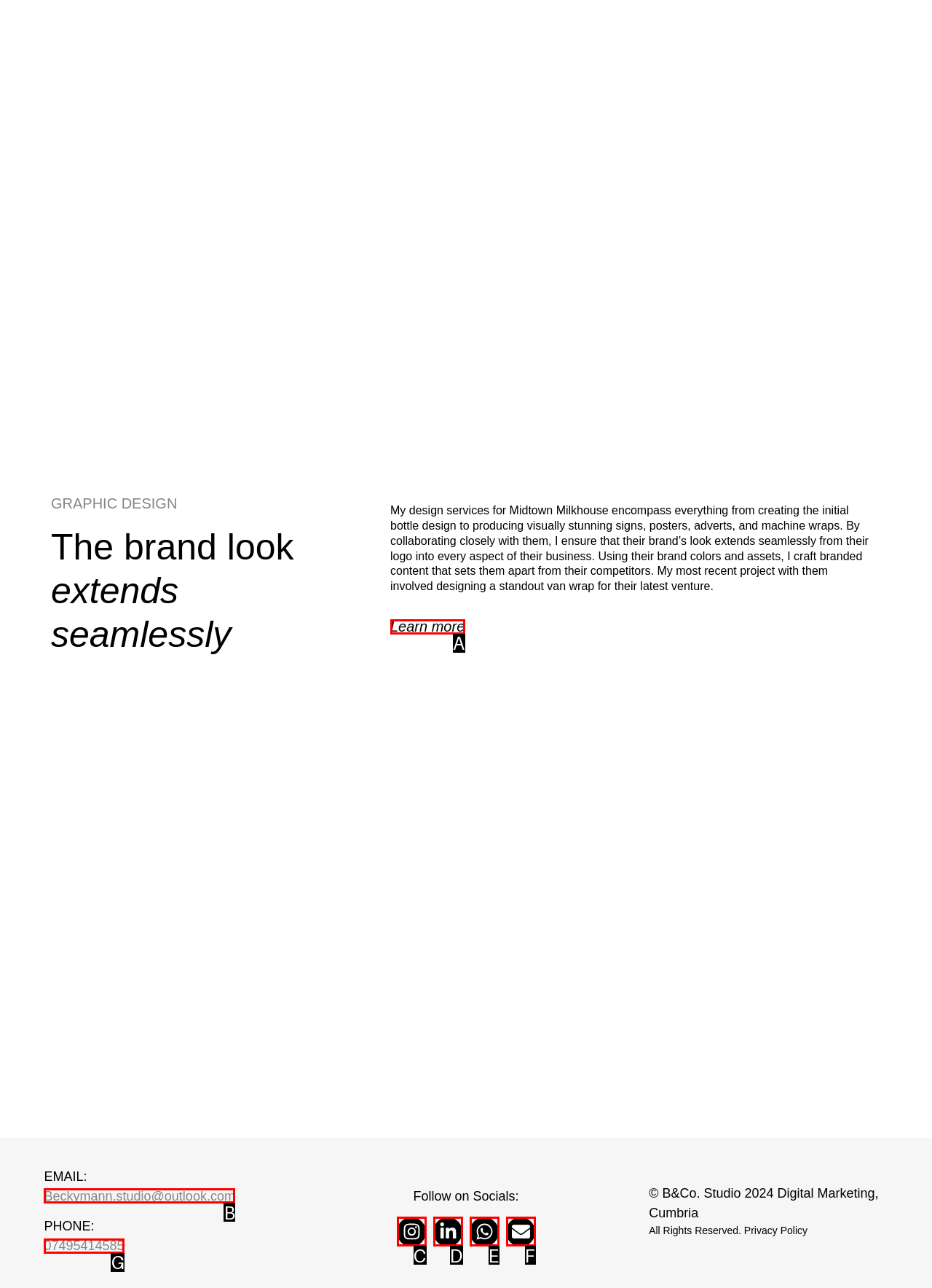From the provided options, pick the HTML element that matches the description: Whatsapp. Respond with the letter corresponding to your choice.

E